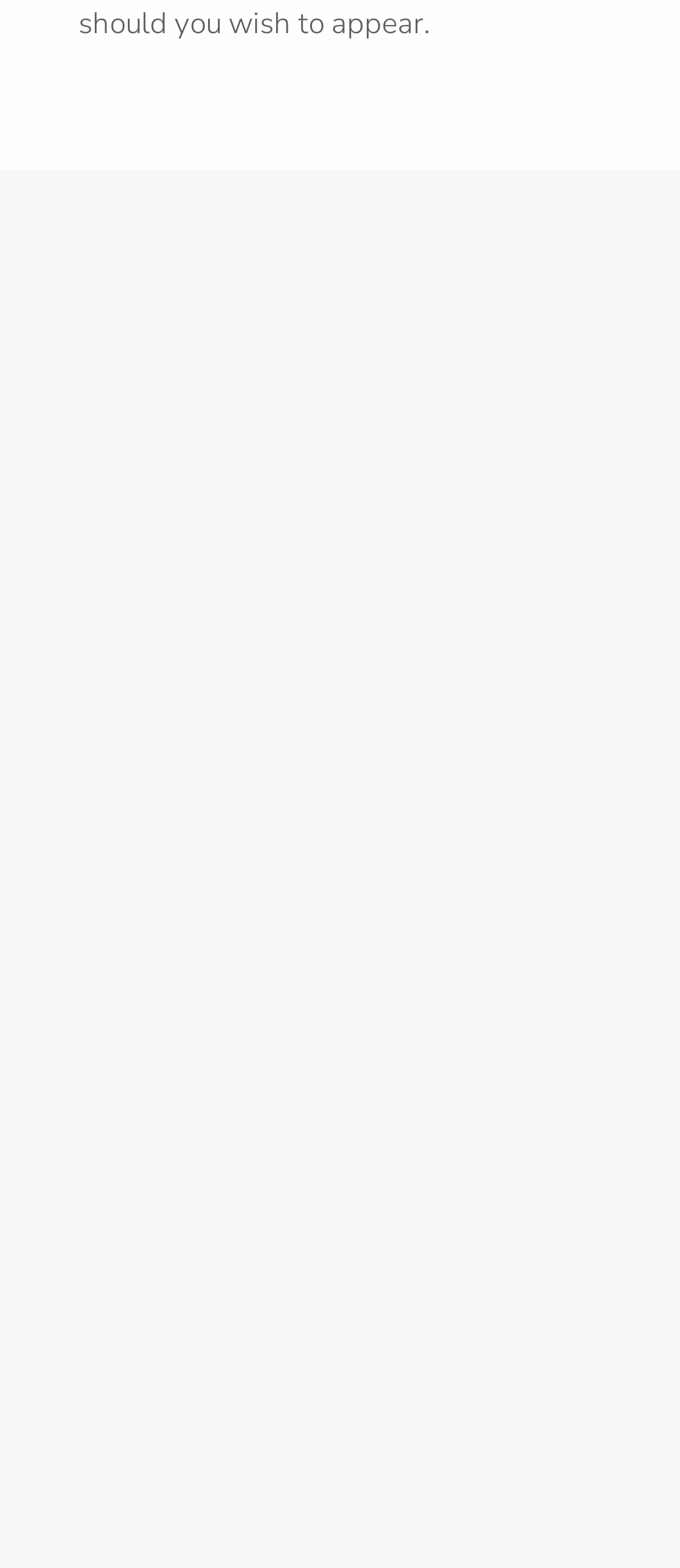Identify the bounding box coordinates for the region of the element that should be clicked to carry out the instruction: "Share this entry". The bounding box coordinates should be four float numbers between 0 and 1, i.e., [left, top, right, bottom].

None